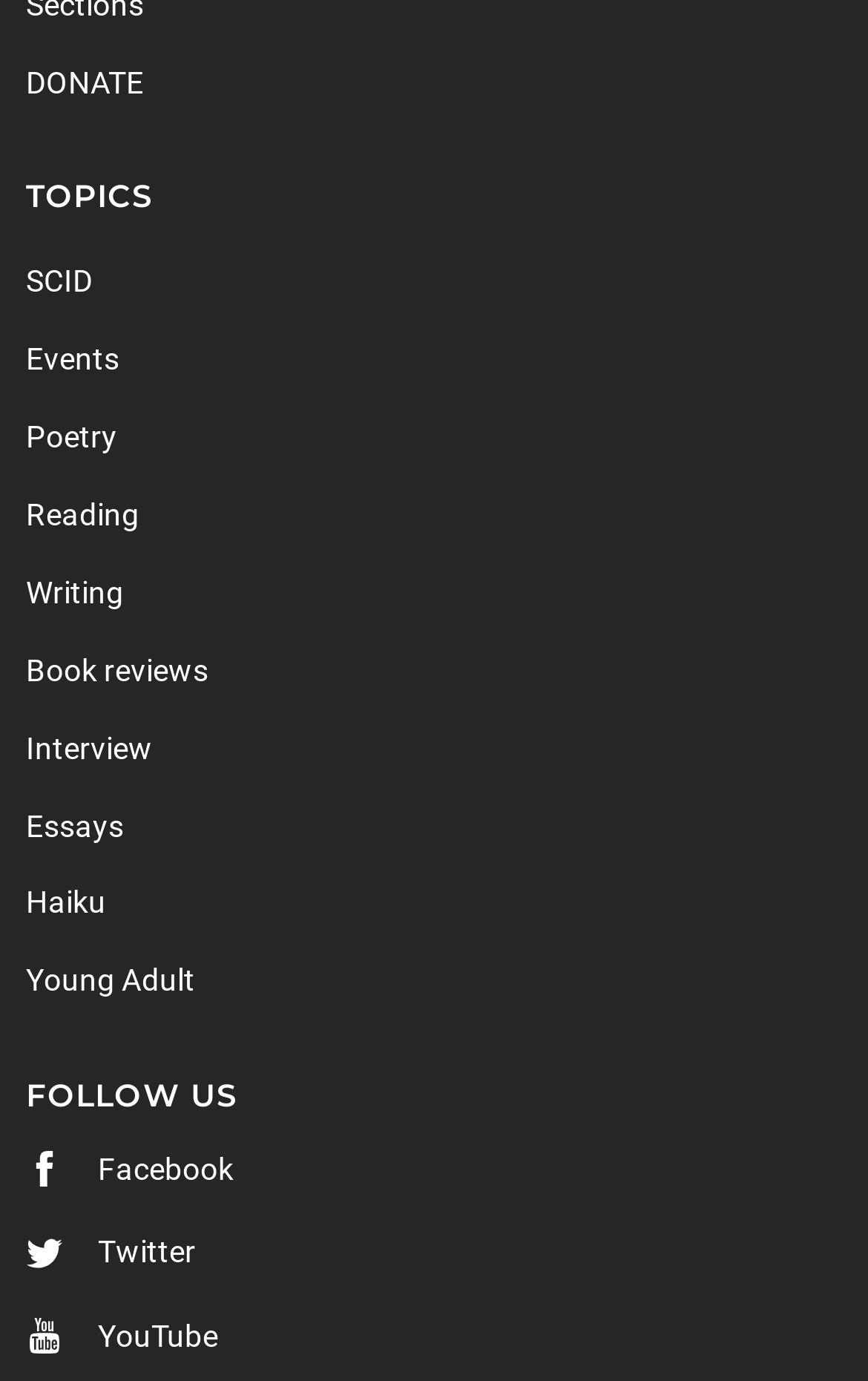Locate the bounding box coordinates of the item that should be clicked to fulfill the instruction: "Explore the Events section".

[0.03, 0.233, 0.697, 0.29]